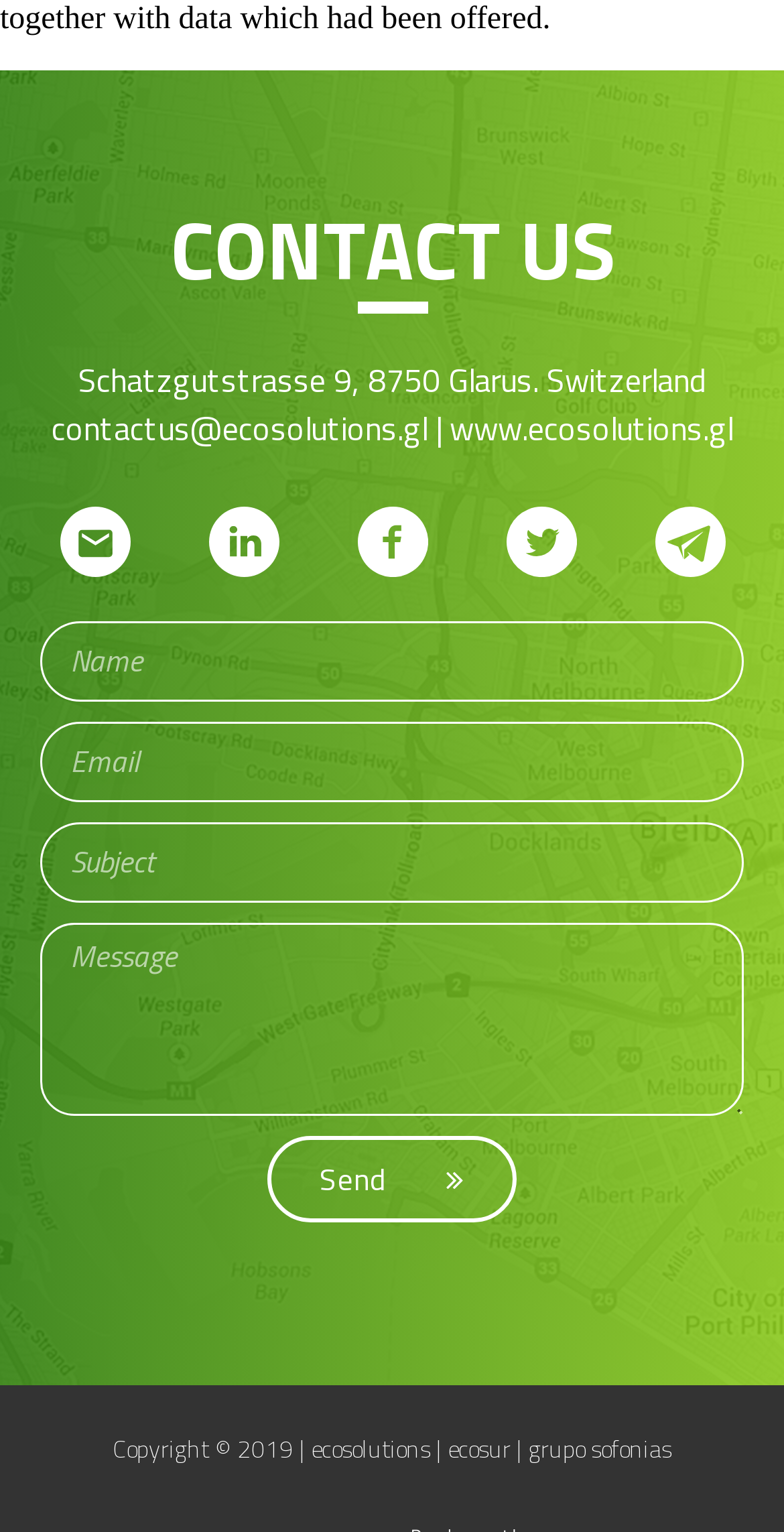Extract the bounding box coordinates for the UI element described by the text: "Send". The coordinates should be in the form of [left, top, right, bottom] with values between 0 and 1.

[0.341, 0.741, 0.659, 0.797]